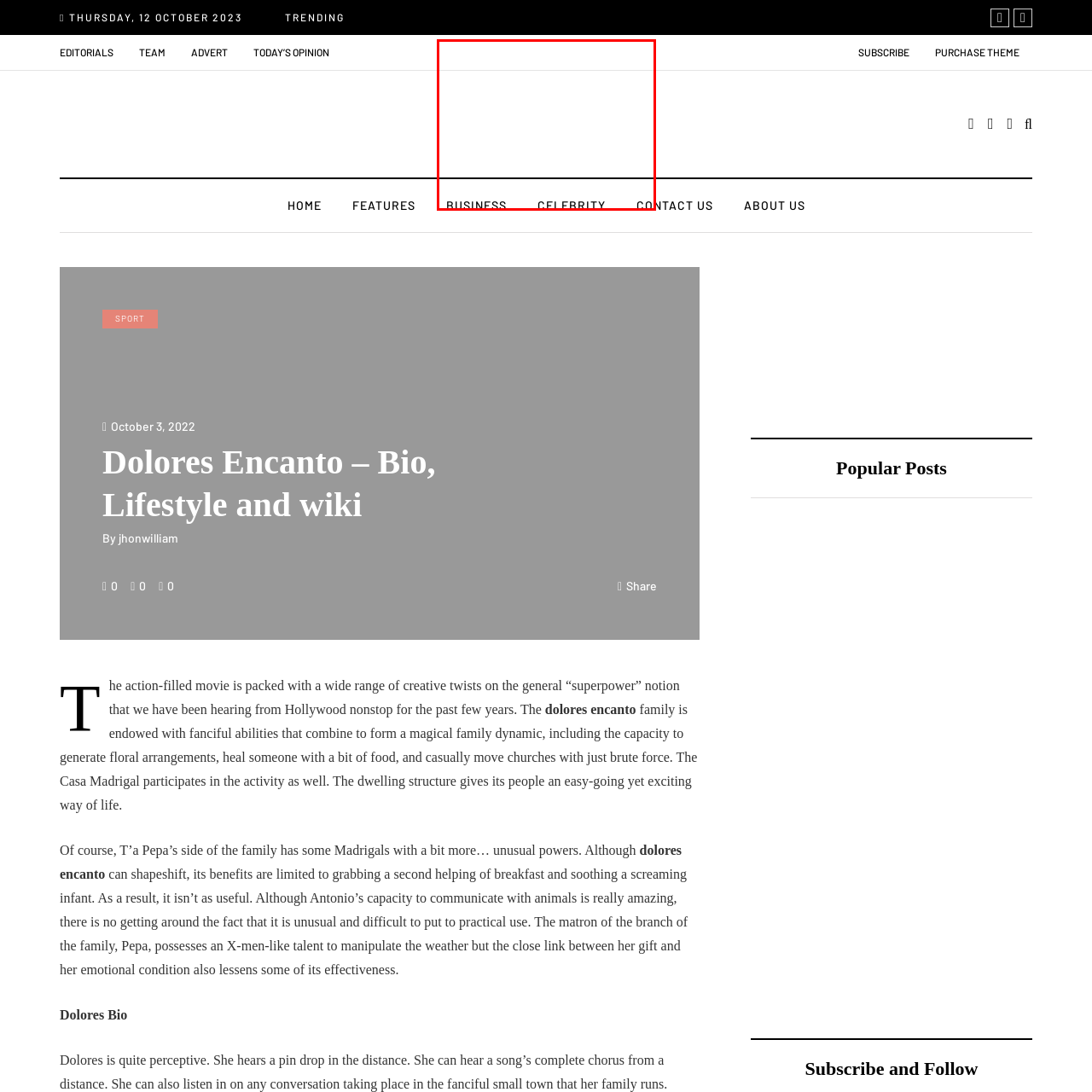What is the purpose of the interface element?
Look at the image inside the red bounding box and craft a detailed answer using the visual details you can see.

The interface element, which is the header for trending topics and links, serves the purpose of encouraging user engagement by providing easy navigation to editorial content and other categories, thereby promoting user interaction and exploration of the website's various sections.